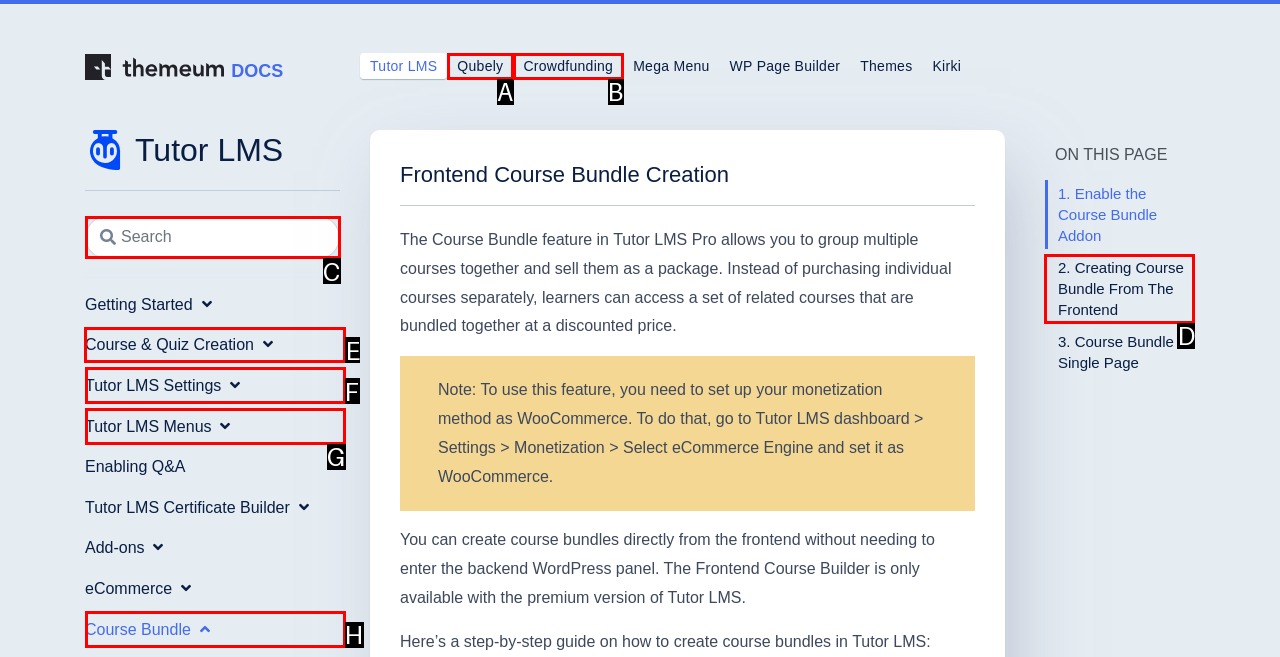Specify which UI element should be clicked to accomplish the task: Go to Course & Quiz Creation. Answer with the letter of the correct choice.

E